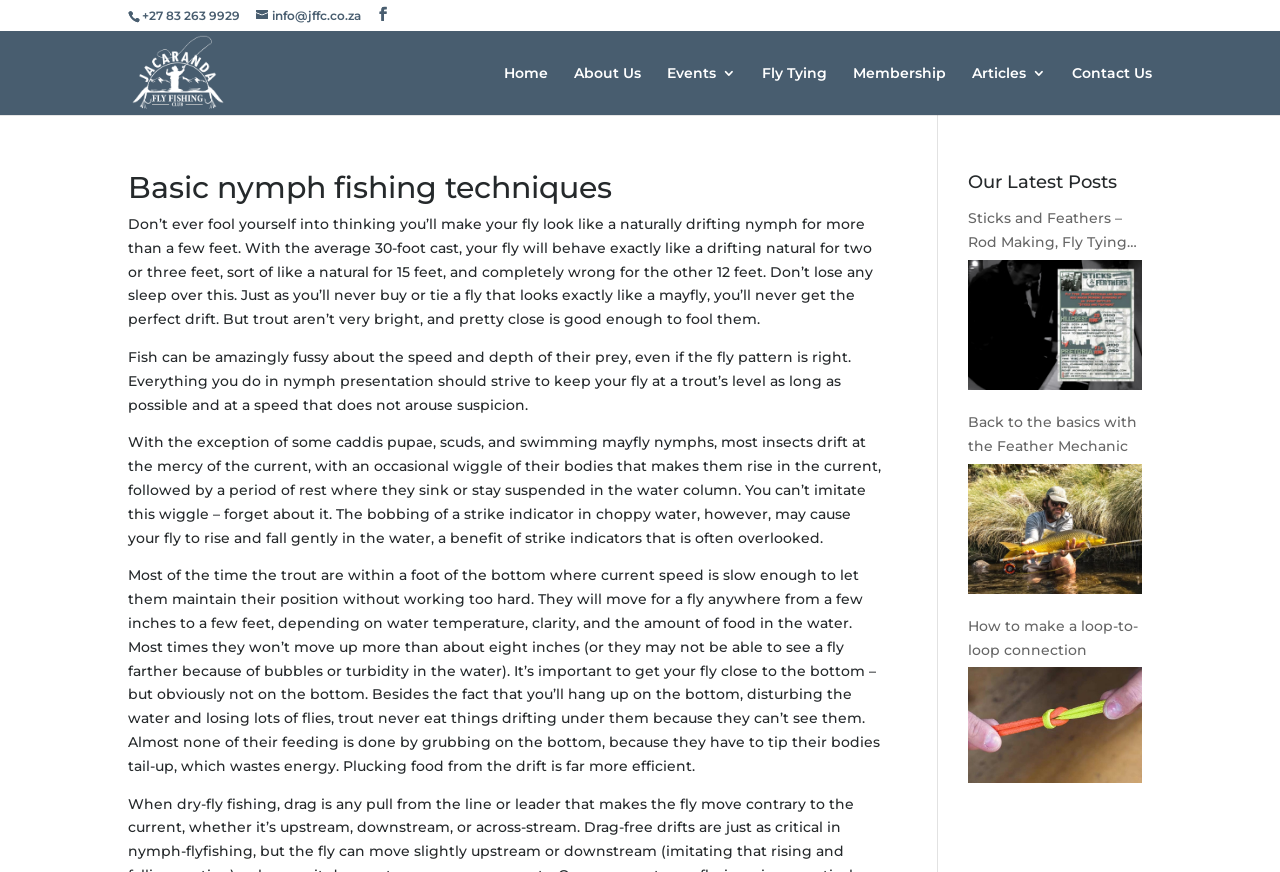Using the image as a reference, answer the following question in as much detail as possible:
What is the depth range where trout usually maintain their position?

I read the article on the webpage, which discusses basic nymph fishing techniques. According to the text, trout usually maintain their position within a foot of the bottom, where the current speed is slow enough to let them conserve energy.